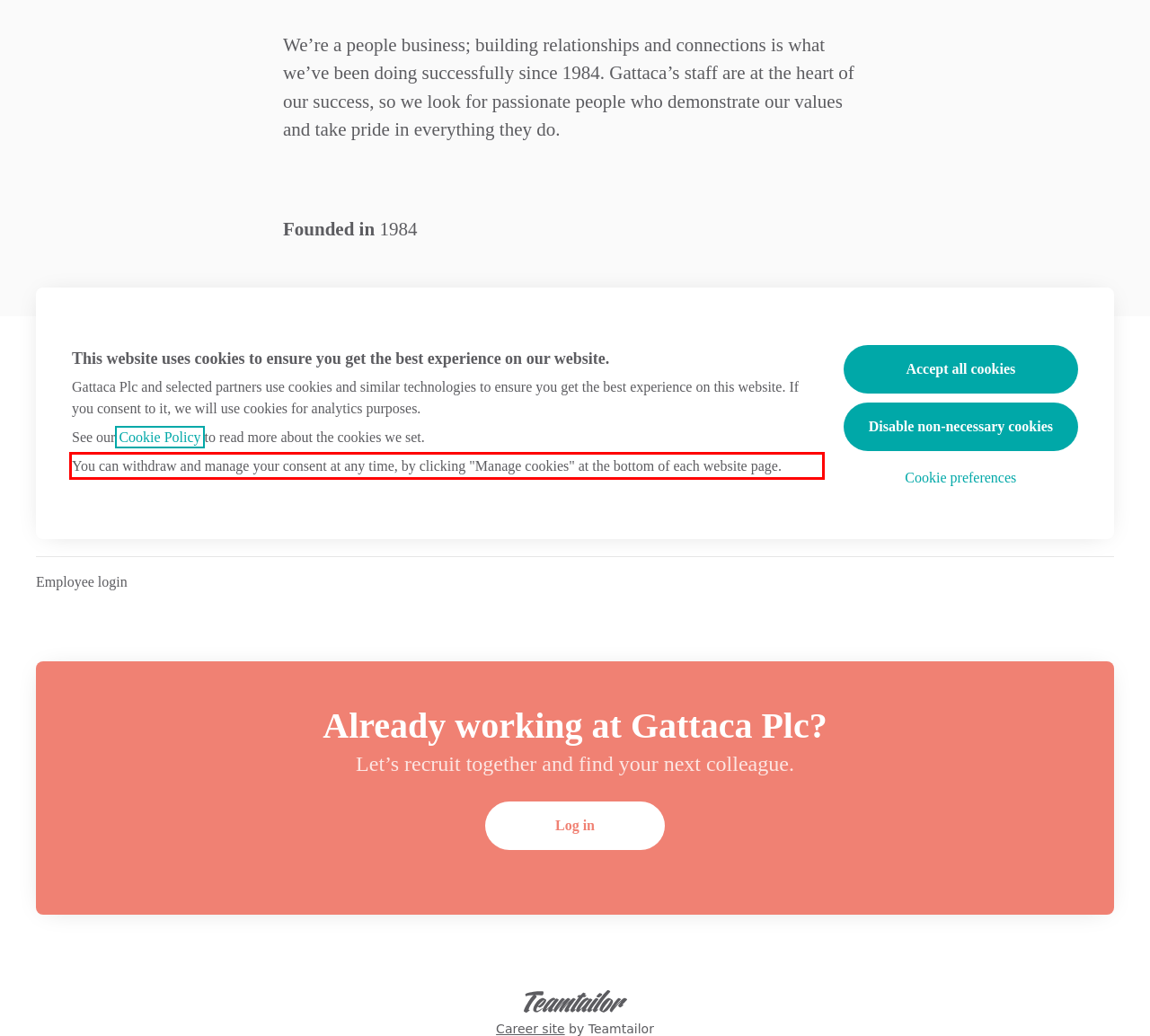You have a screenshot of a webpage with a red bounding box. Identify and extract the text content located inside the red bounding box.

You can withdraw and manage your consent at any time, by clicking "Manage cookies" at the bottom of each website page.